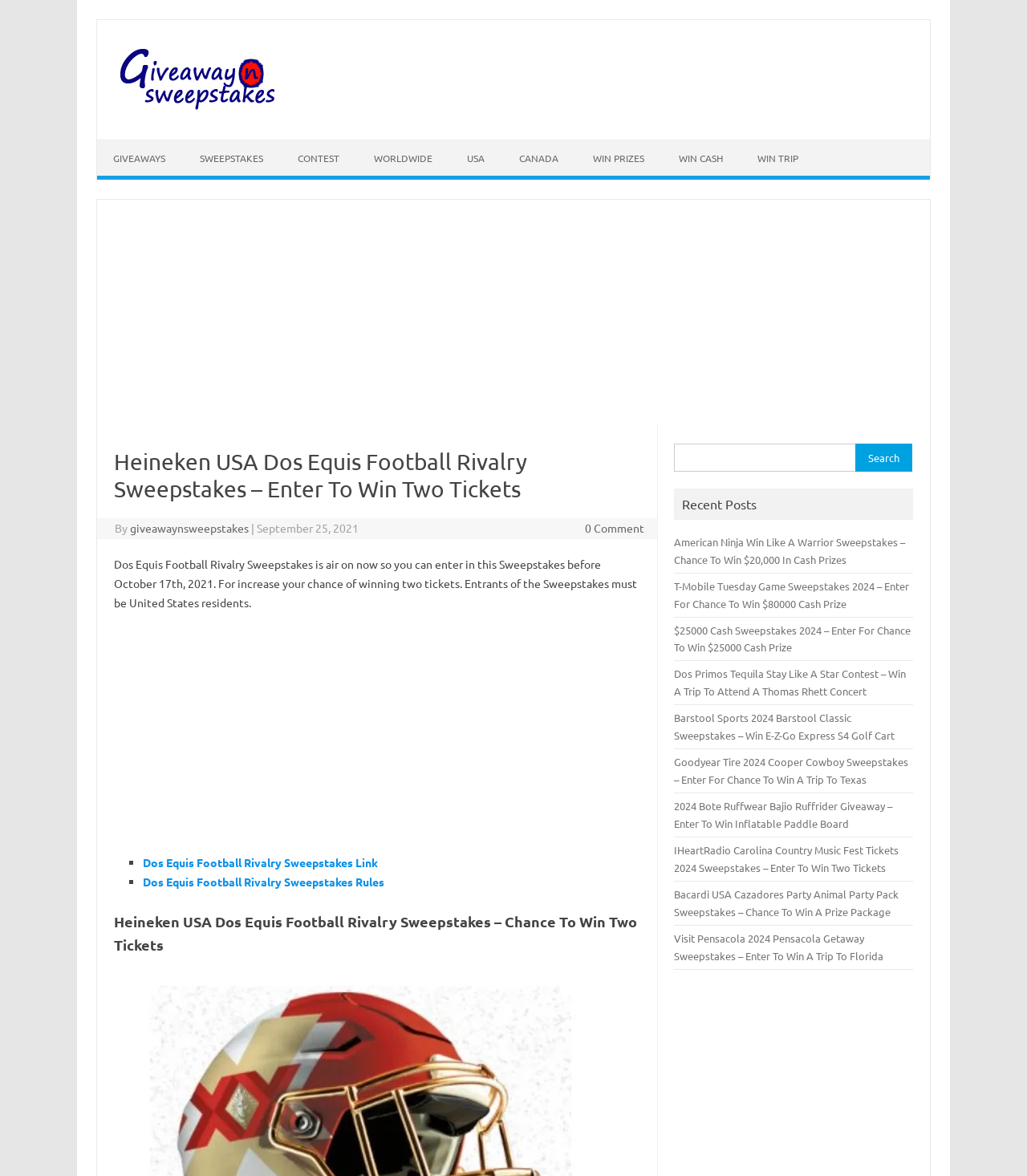Give a one-word or one-phrase response to the question: 
What is the deadline to enter the sweepstakes?

October 17th, 2021